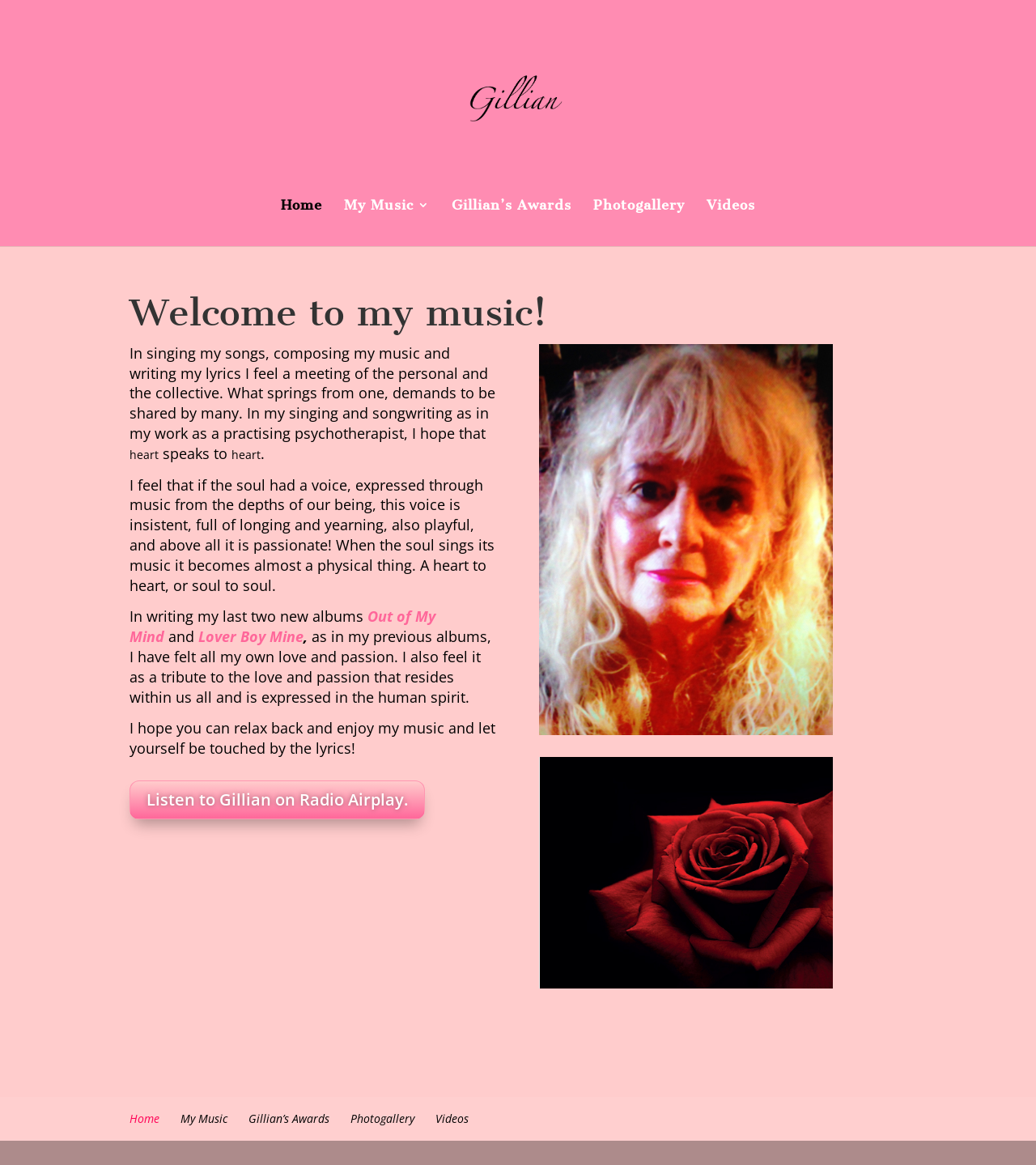Where can you listen to Gillian's music?
Provide a fully detailed and comprehensive answer to the question.

The webpage provides a link to 'Listen to Gillian on Radio Airplay', indicating that you can listen to her music on Radio Airplay.